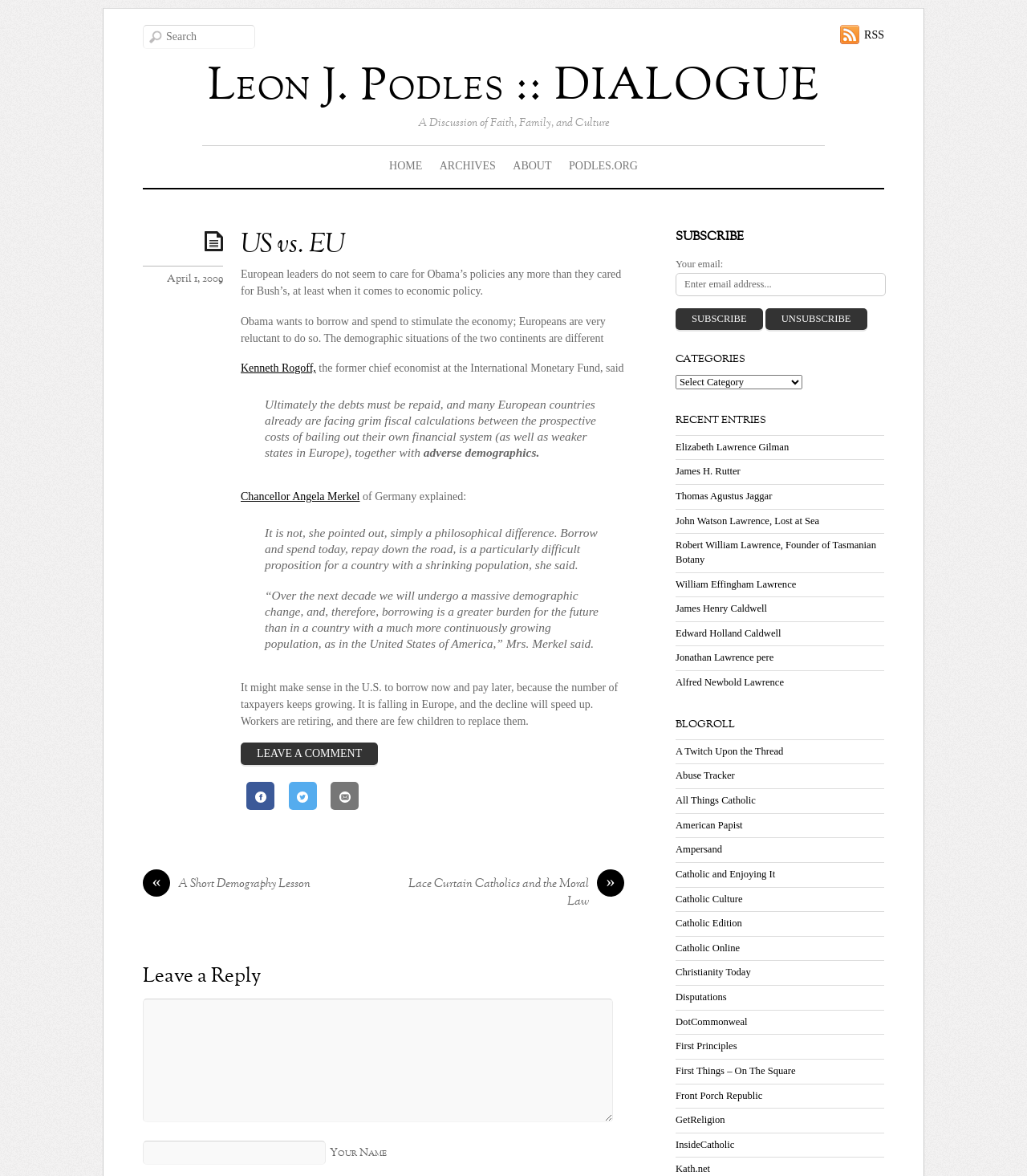Predict the bounding box coordinates of the area that should be clicked to accomplish the following instruction: "Read the article 'US vs. EU'". The bounding box coordinates should consist of four float numbers between 0 and 1, i.e., [left, top, right, bottom].

[0.234, 0.195, 0.608, 0.221]